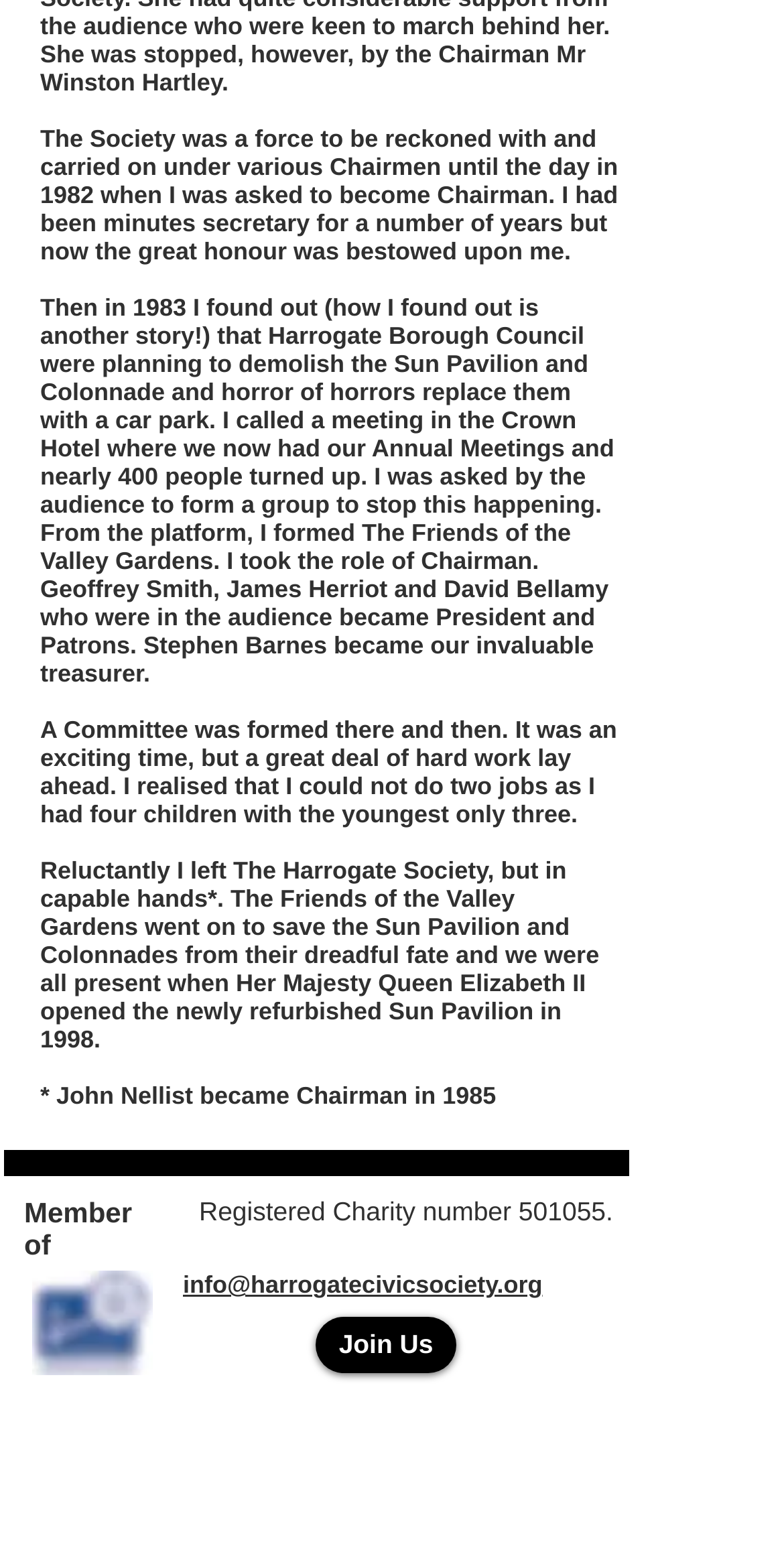What is the role of Geoffrey Smith?
Respond with a short answer, either a single word or a phrase, based on the image.

President